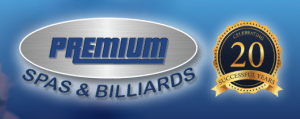What milestone is celebrated by the gold emblem?
Give a detailed explanation using the information visible in the image.

The gold emblem to the right of the logo celebrates the company's significant milestone of 20 successful years in providing quality products and services, indicating the brand's reputation and longevity in the industry.